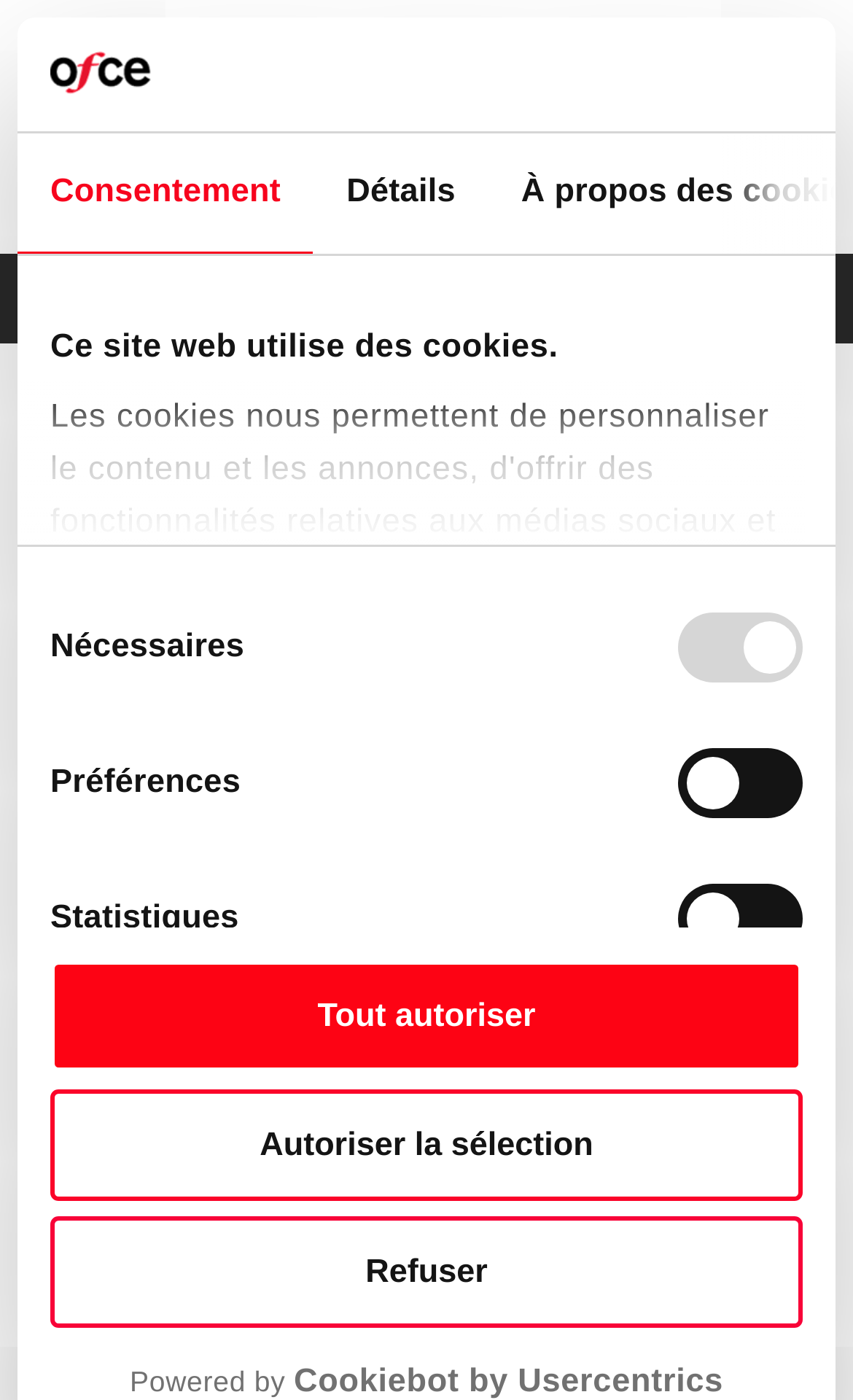Indicate the bounding box coordinates of the element that needs to be clicked to satisfy the following instruction: "Click the 'Tout autoriser' button". The coordinates should be four float numbers between 0 and 1, i.e., [left, top, right, bottom].

[0.059, 0.686, 0.941, 0.766]